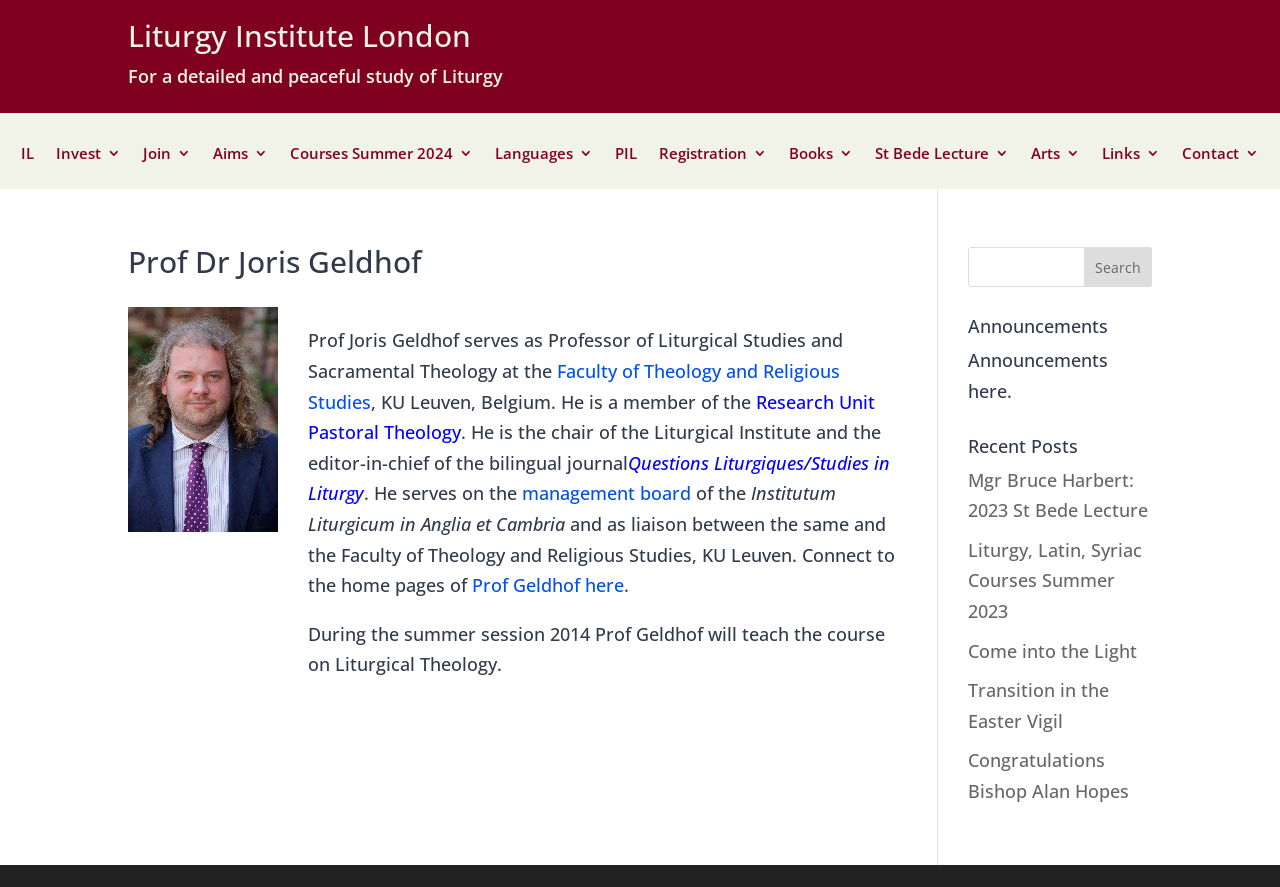Locate the bounding box coordinates of the clickable region necessary to complete the following instruction: "Check the recent posts". Provide the coordinates in the format of four float numbers between 0 and 1, i.e., [left, top, right, bottom].

[0.756, 0.492, 0.9, 0.524]